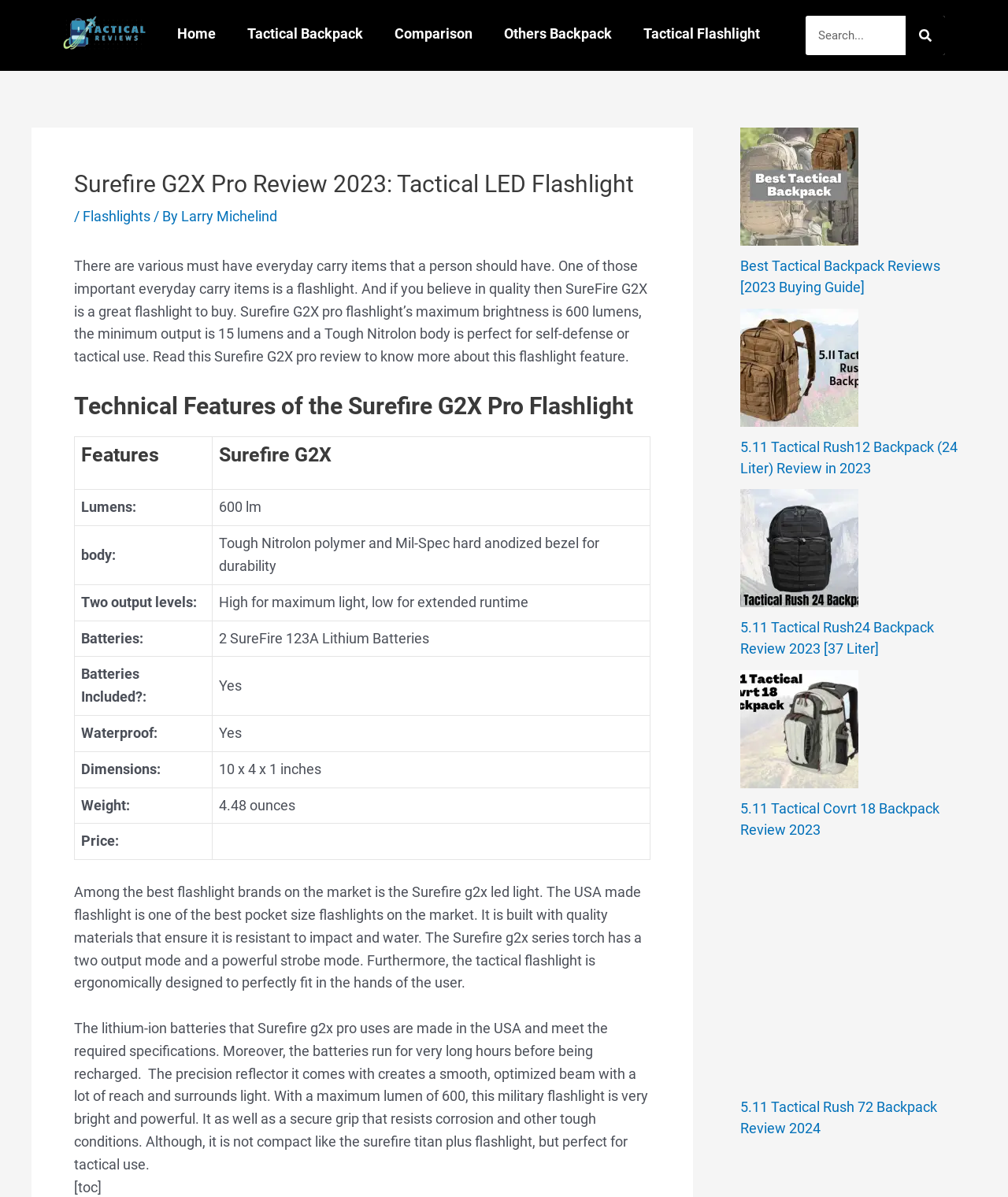Carefully examine the image and provide an in-depth answer to the question: What is the weight of the Surefire G2X Pro flashlight?

The answer can be found in the table under the 'Technical Features of the Surefire G2X Pro Flashlight' heading, where it is stated that the 'Weight:' feature of the flashlight is '4.48 ounces'.